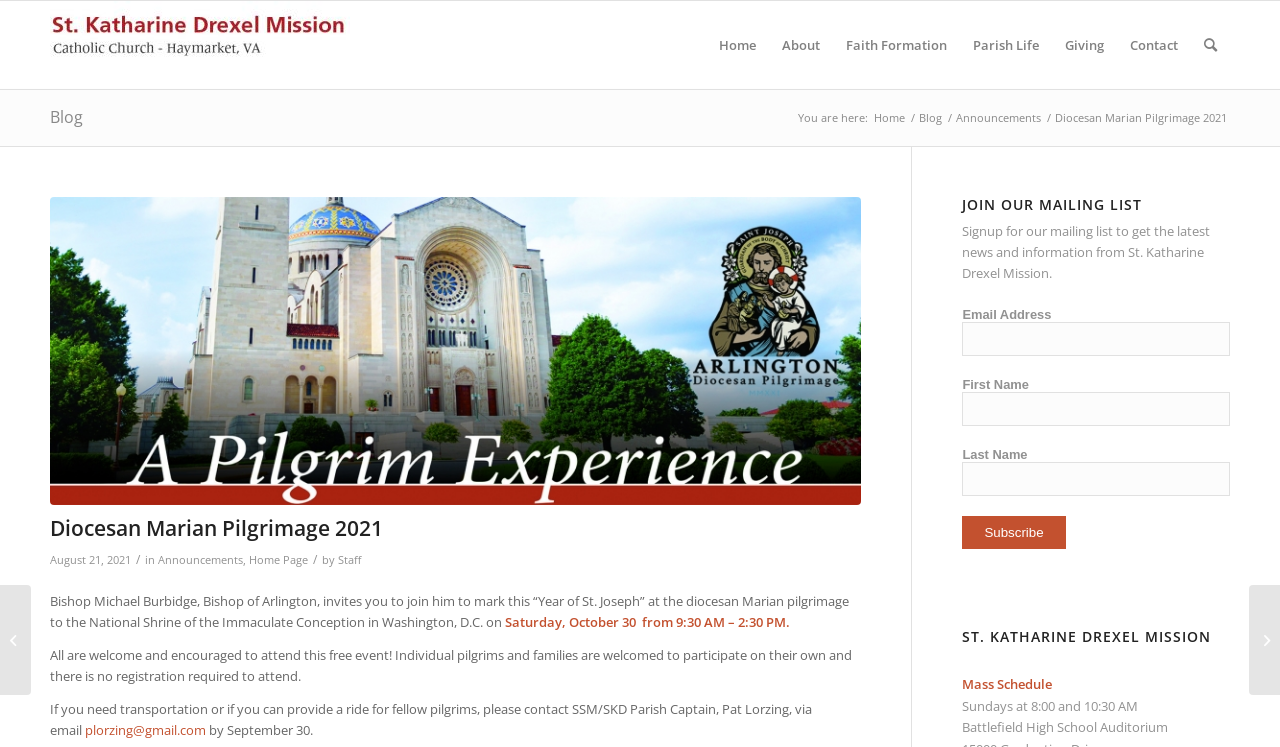Please provide a comprehensive answer to the question based on the screenshot: Who is inviting people to the pilgrimage?

I found the answer by reading the text 'Bishop Michael Burbidge, Bishop of Arlington, invites you to join him...' which indicates that Bishop Michael Burbidge is the one inviting people to the pilgrimage.